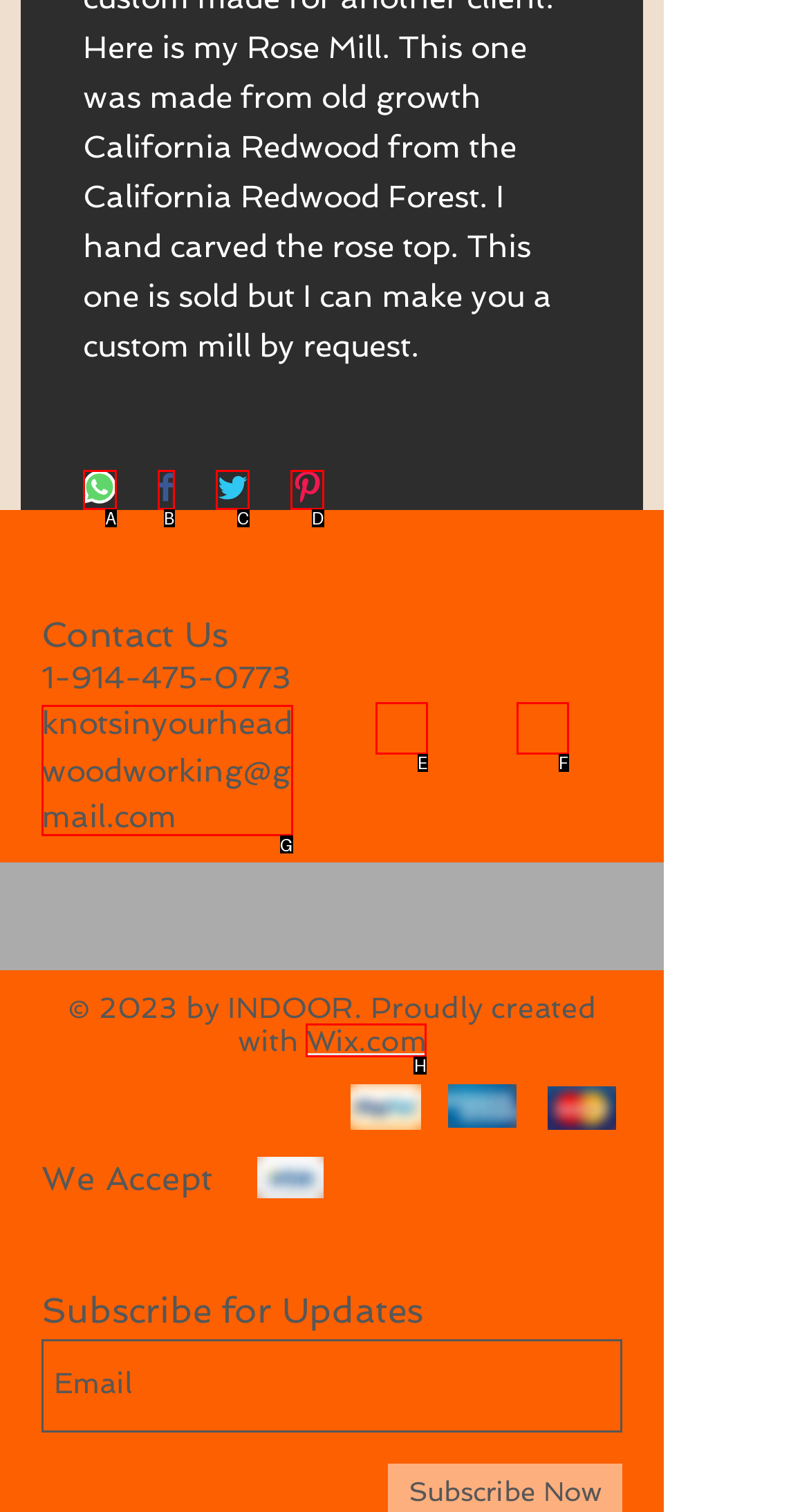Choose the option that aligns with the description: aria-label="Facebook Clean"
Respond with the letter of the chosen option directly.

E